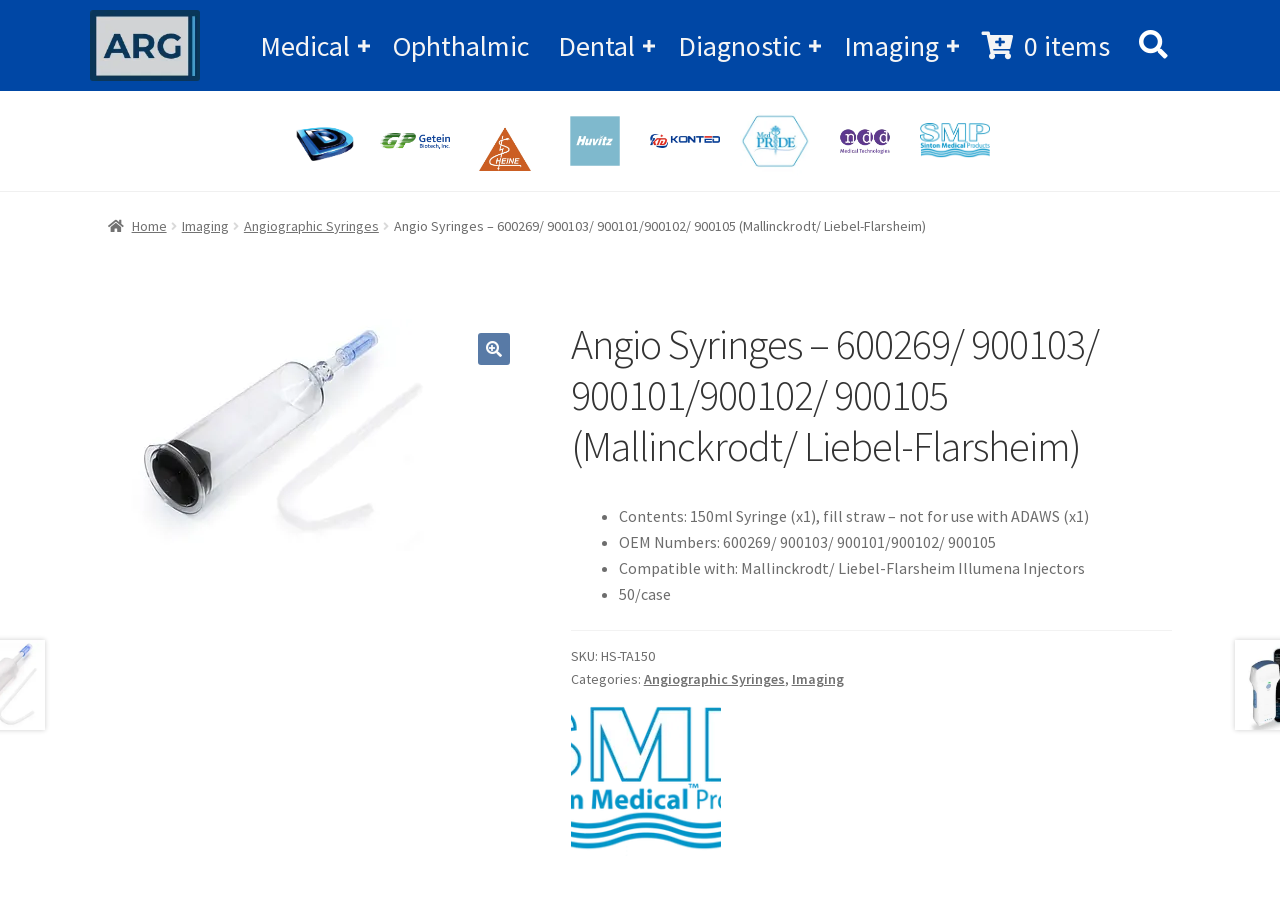Locate the bounding box coordinates of the UI element described by: "title="HEINE"". The bounding box coordinates should consist of four float numbers between 0 and 1, i.e., [left, top, right, bottom].

[0.367, 0.122, 0.422, 0.187]